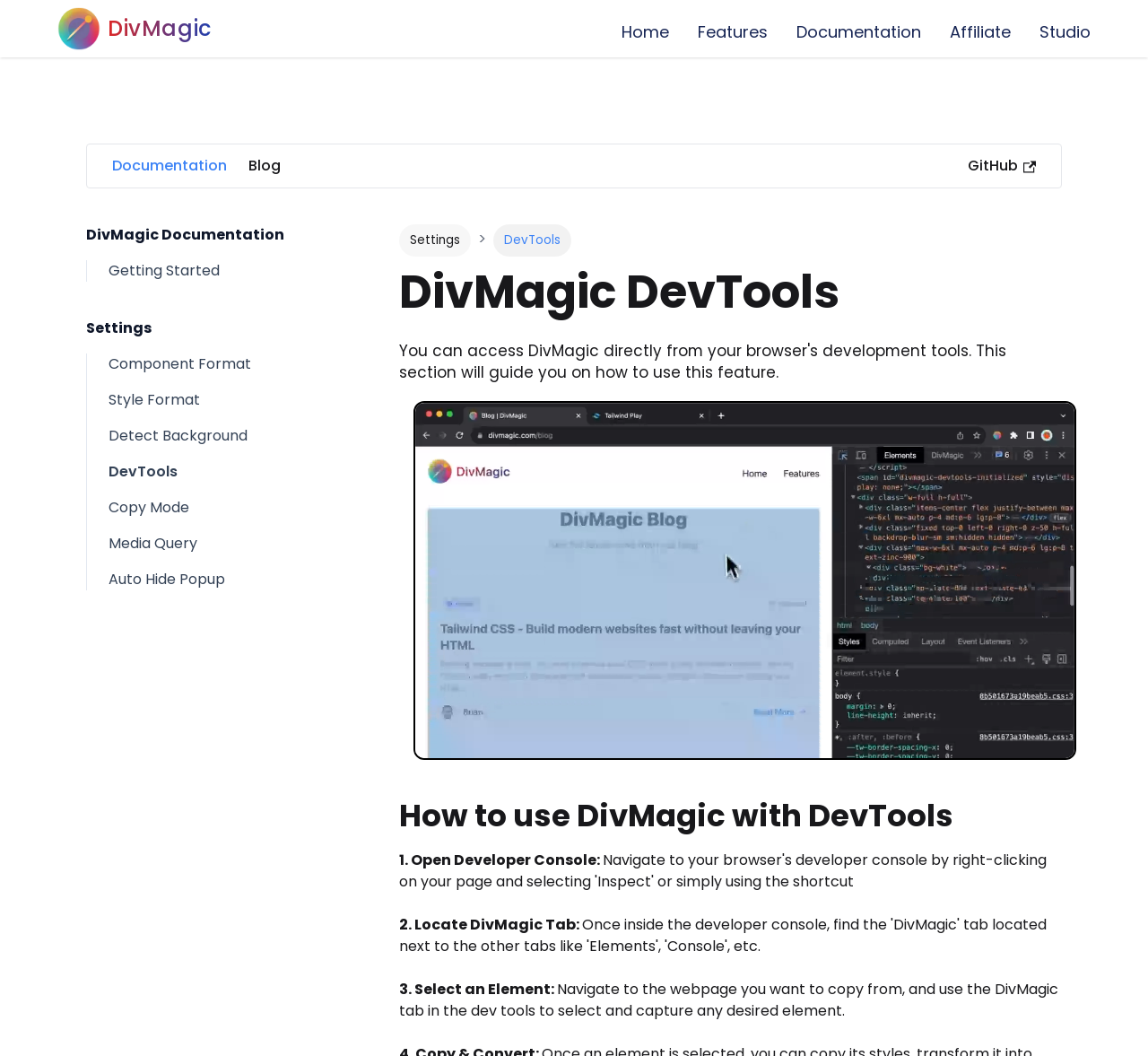Determine the bounding box coordinates of the clickable element to achieve the following action: 'Click on the DevTools link'. Provide the coordinates as four float values between 0 and 1, formatted as [left, top, right, bottom].

[0.095, 0.437, 0.155, 0.456]